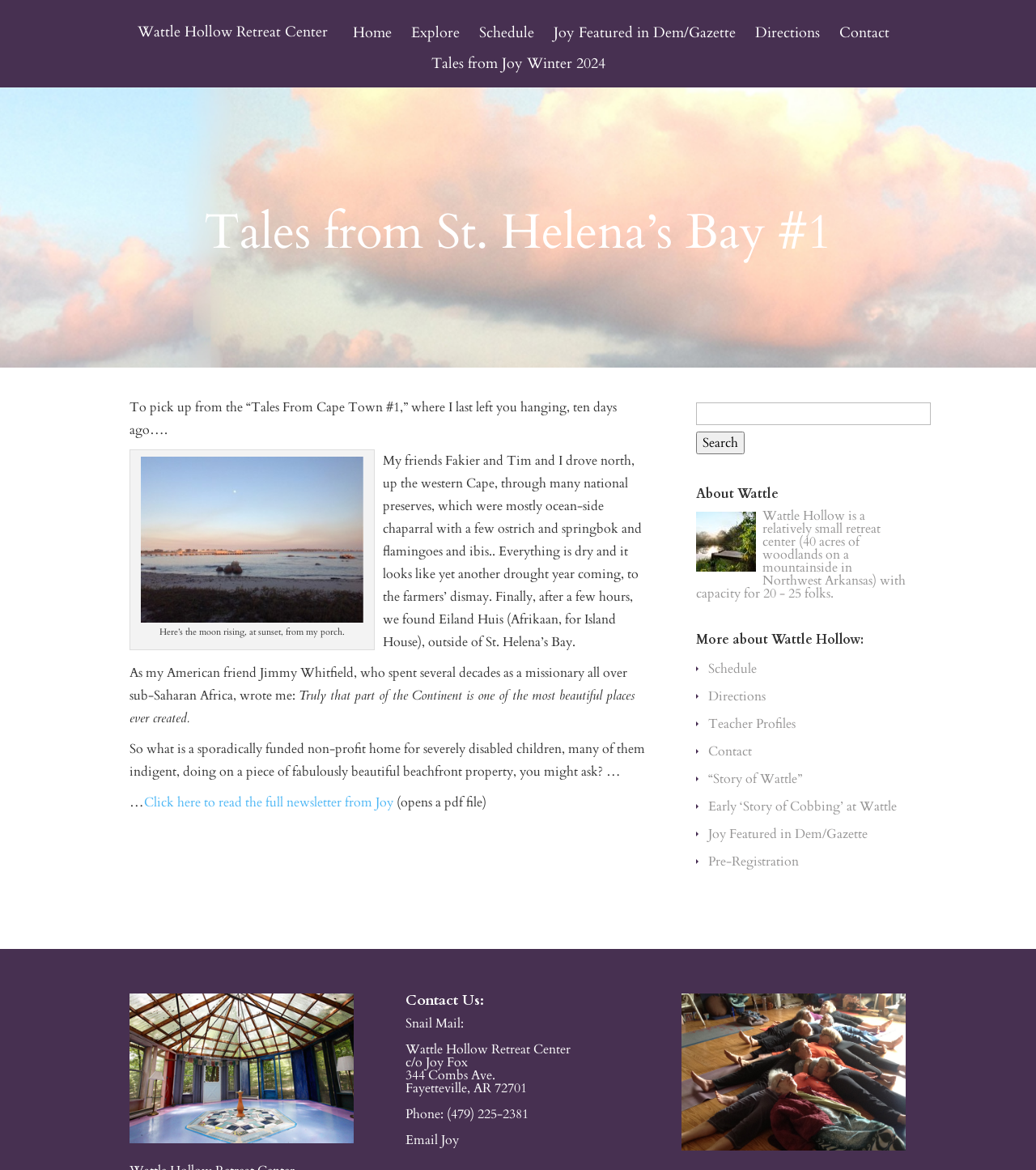How many links are there in the top navigation?
Please answer the question with a detailed response using the information from the screenshot.

I counted the number of links in the top navigation by looking at the links 'Home', 'Explore', 'Schedule', 'Joy Featured in Dem/Gazette', 'Directions', 'Contact', and 'Wattle Hollow Retreat Center'. There are 7 links in total.